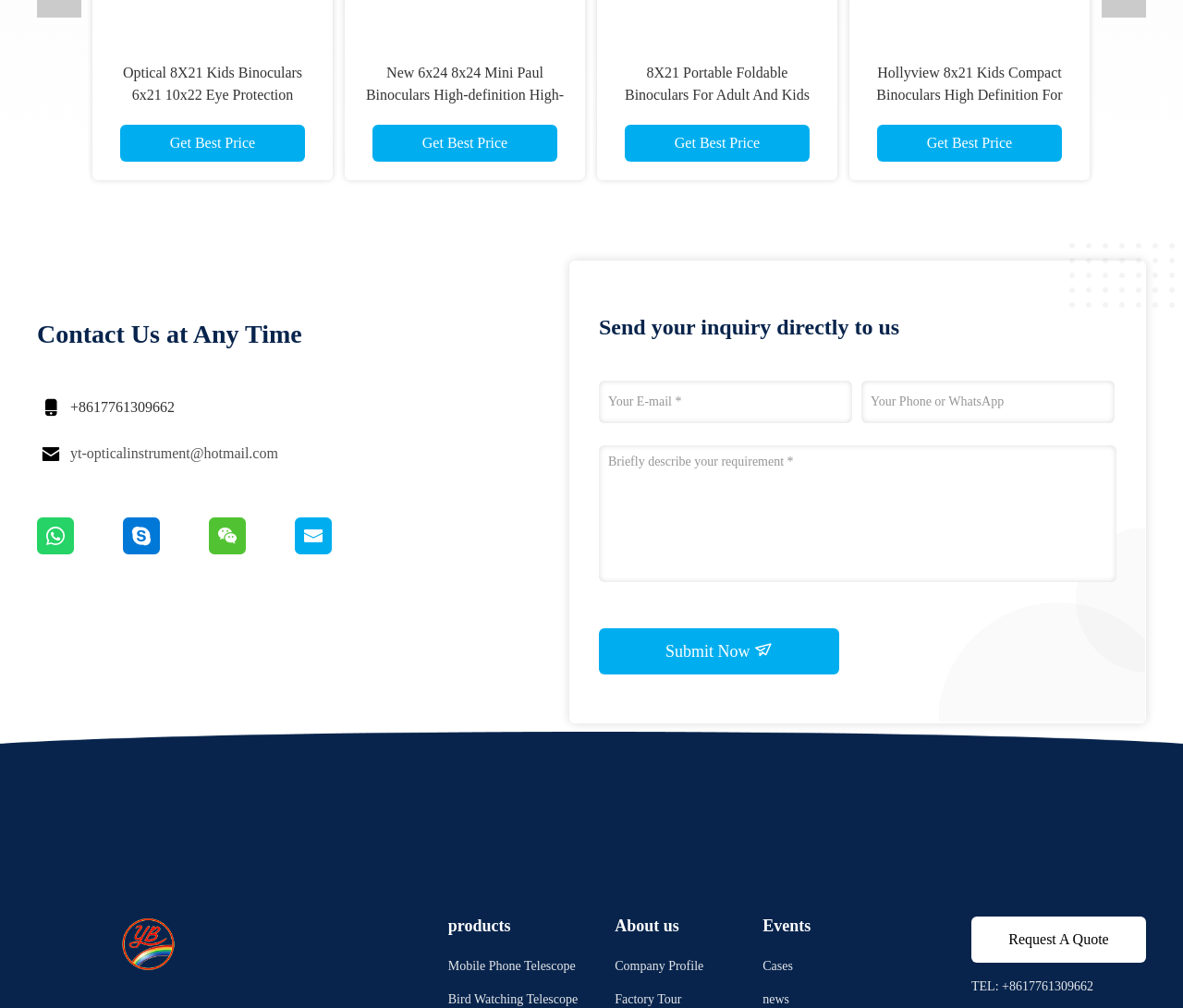Could you find the bounding box coordinates of the clickable area to complete this instruction: "Contact us through email"?

[0.059, 0.442, 0.235, 0.458]